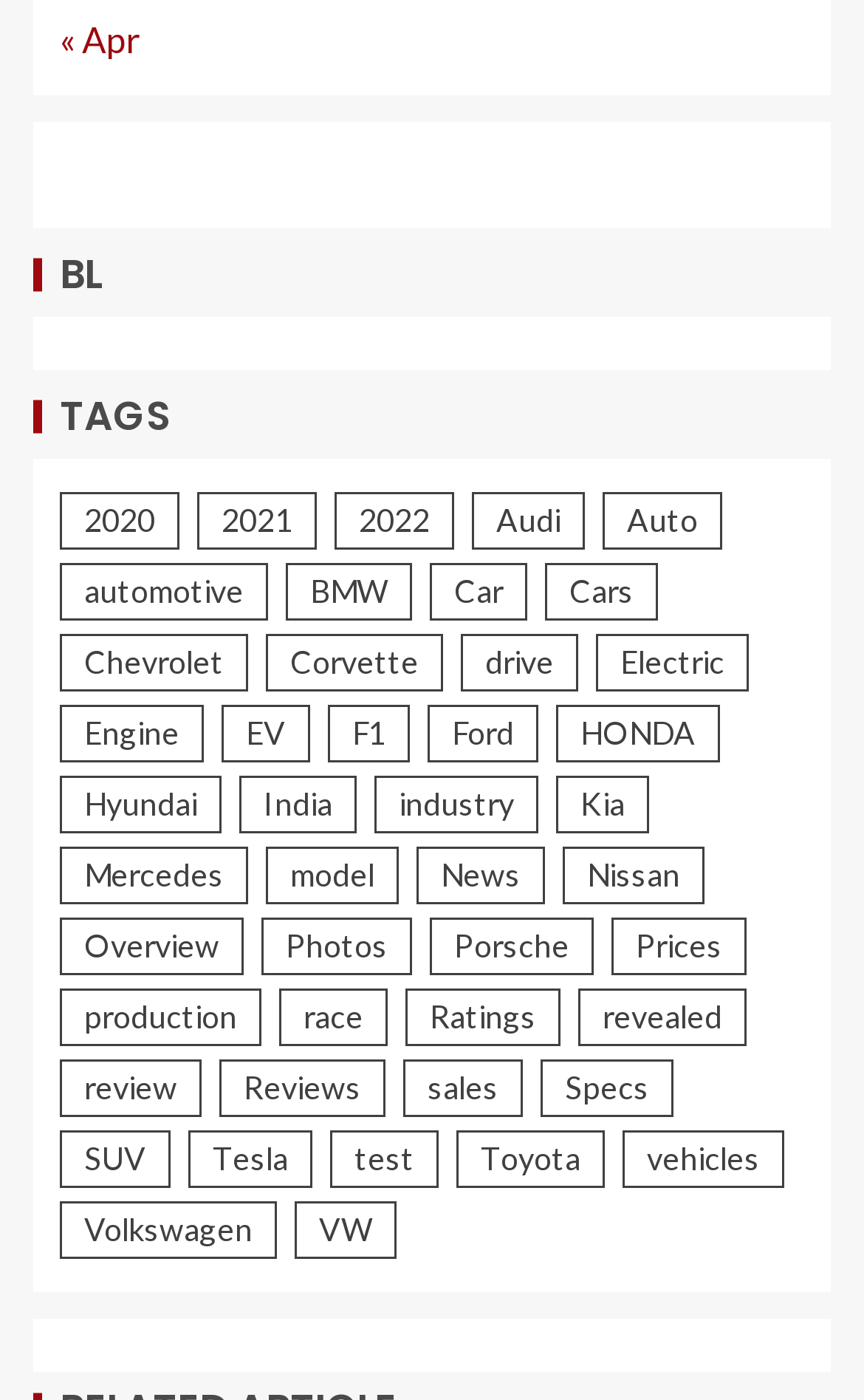How many years are listed?
Use the screenshot to answer the question with a single word or phrase.

3